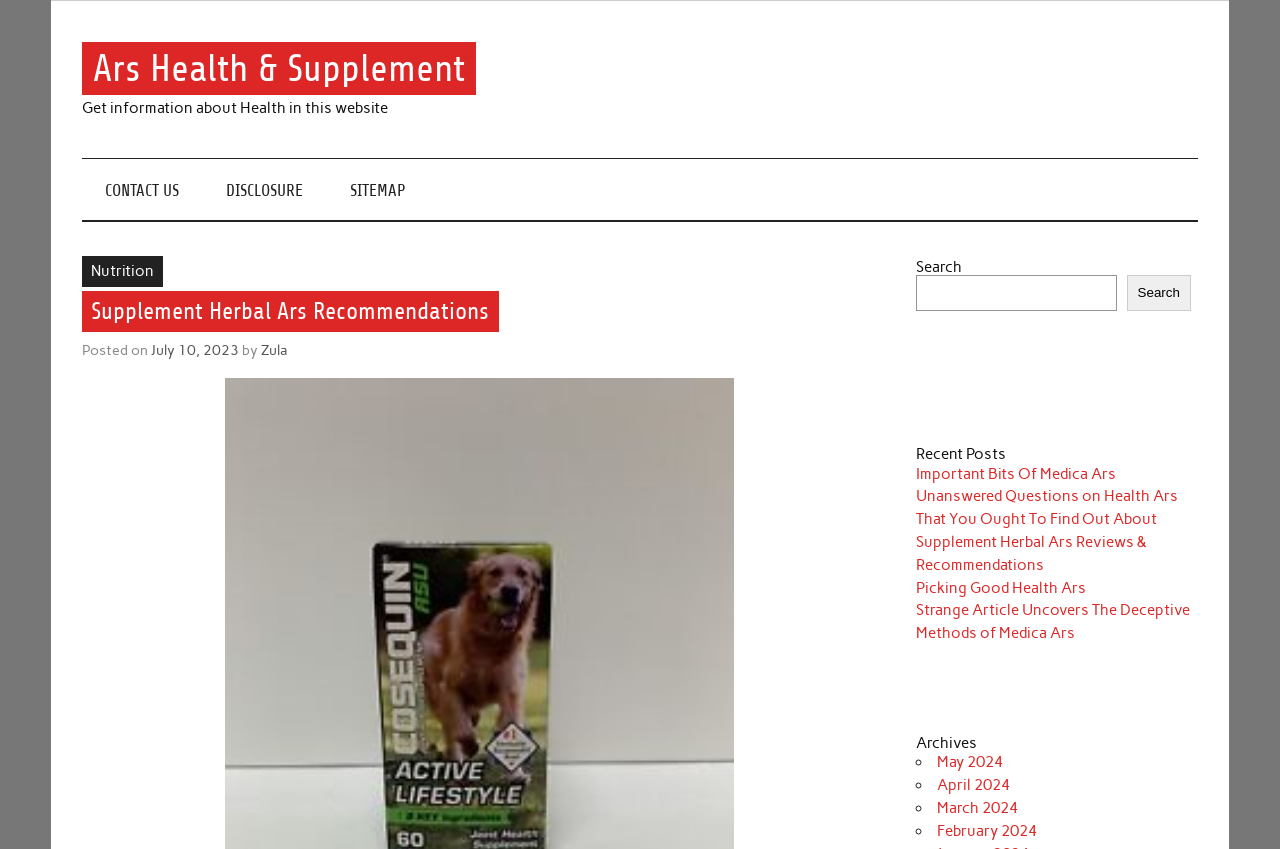Please give a succinct answer to the question in one word or phrase:
What is the purpose of the search box?

To search the website